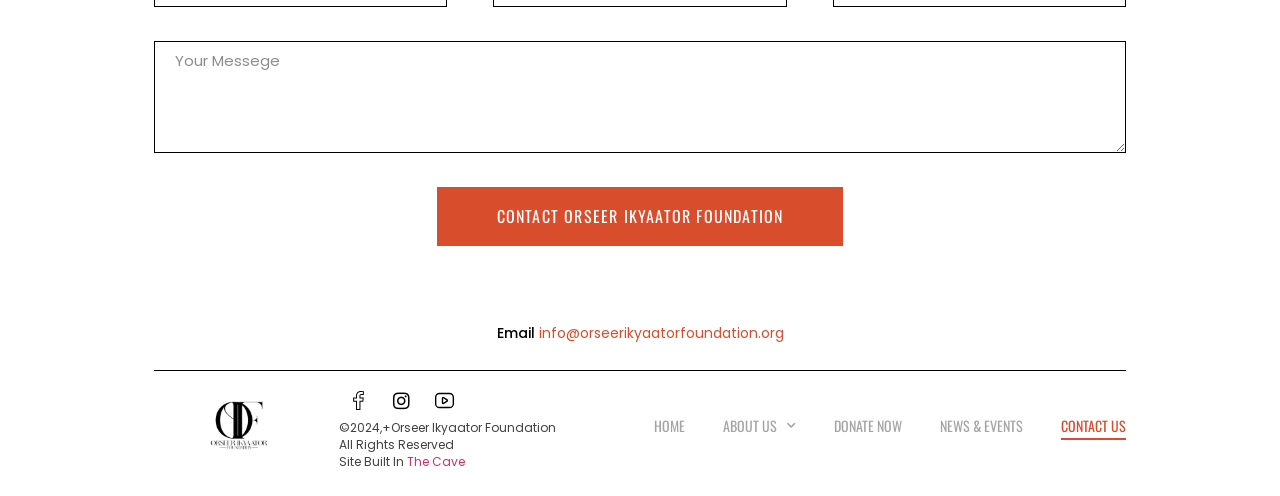What is the name of the company that built this website?
Please give a detailed and elaborate answer to the question.

I found the name of the company by looking at the link element with the text 'The Cave' at the bottom of the page, which is part of the 'Site Built In' section.